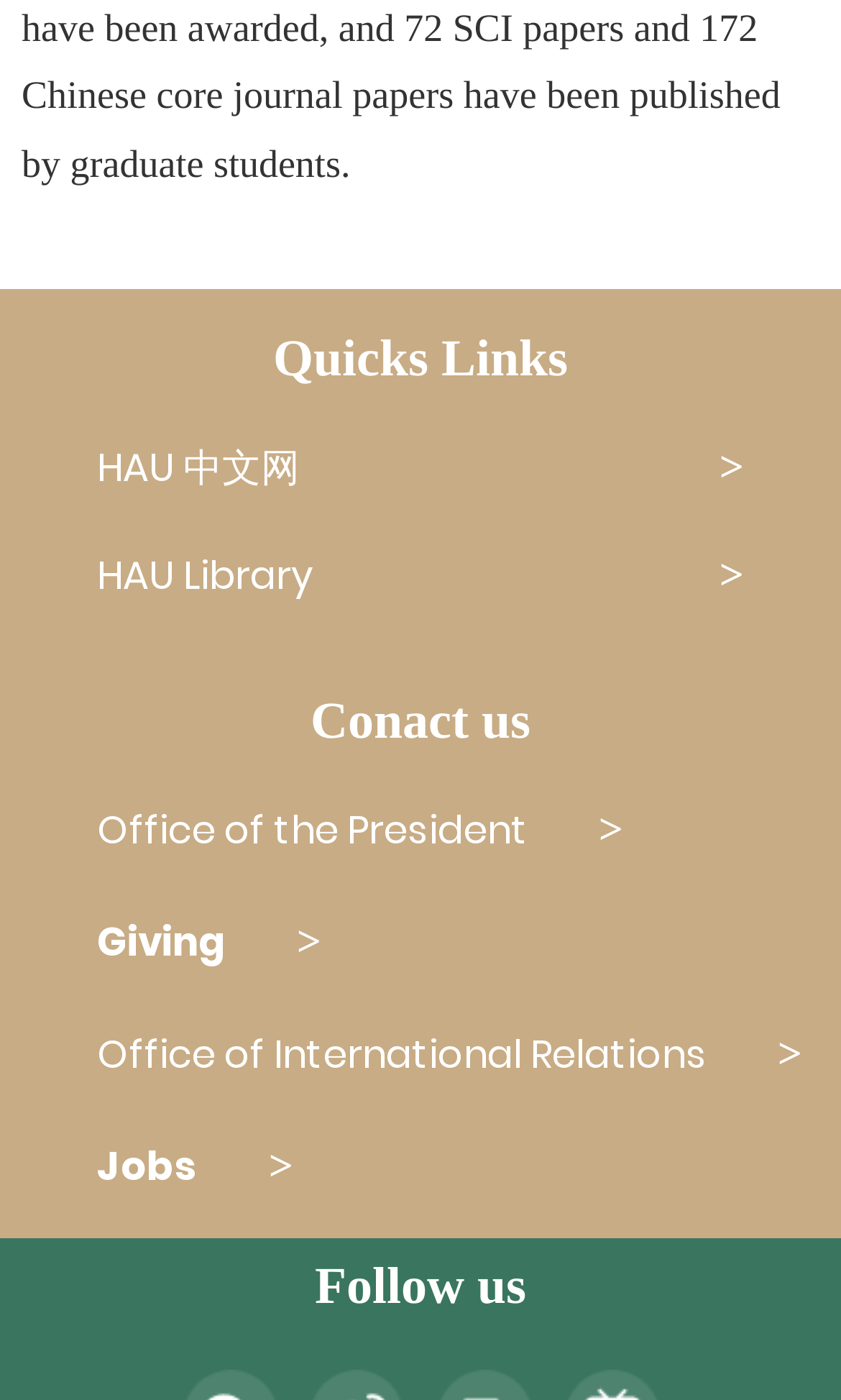What is the first quick link?
Look at the image and respond with a single word or a short phrase.

HAU 中文网